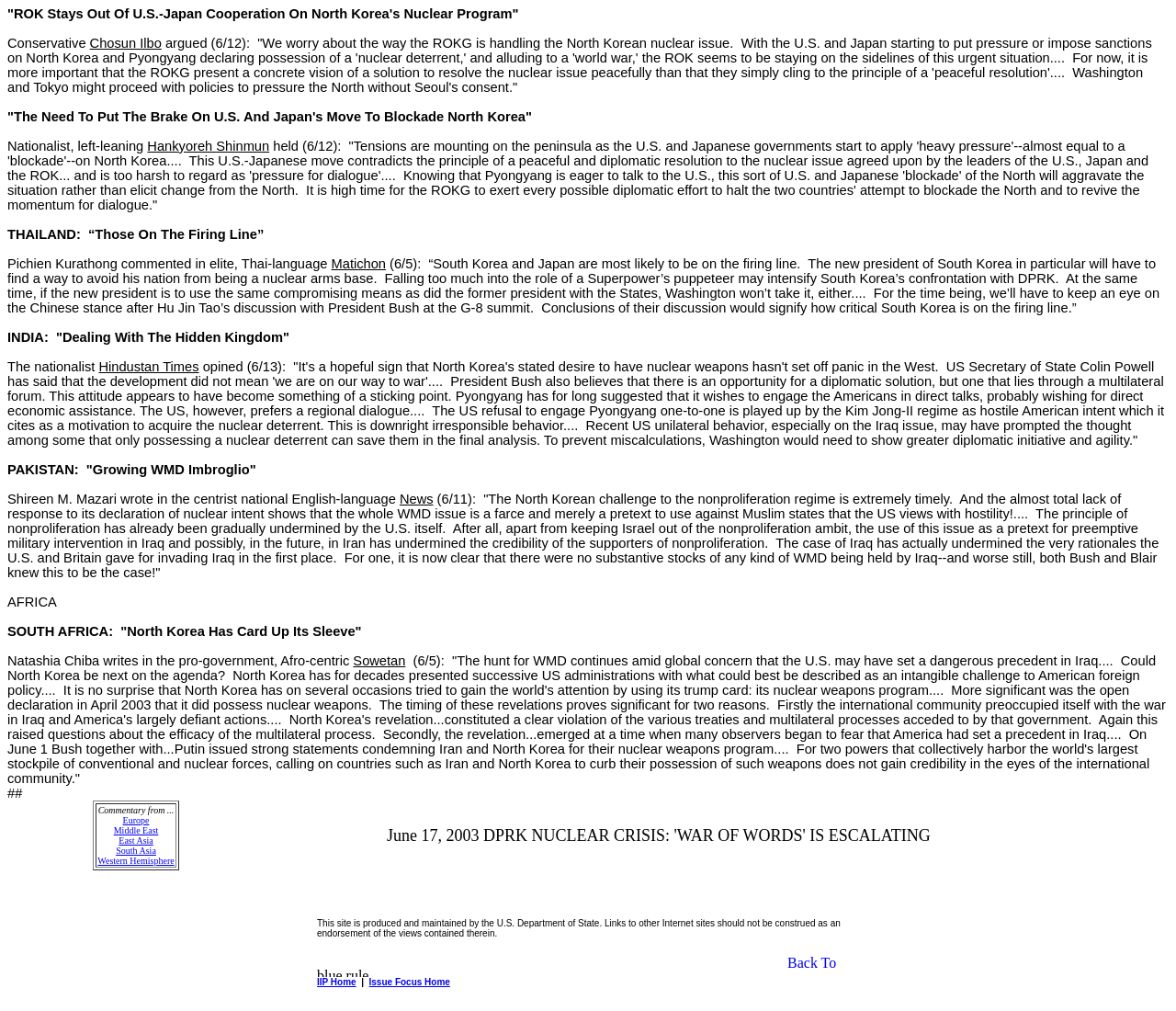Could you highlight the region that needs to be clicked to execute the instruction: "Read opinion from Sowetan"?

[0.3, 0.646, 0.345, 0.661]